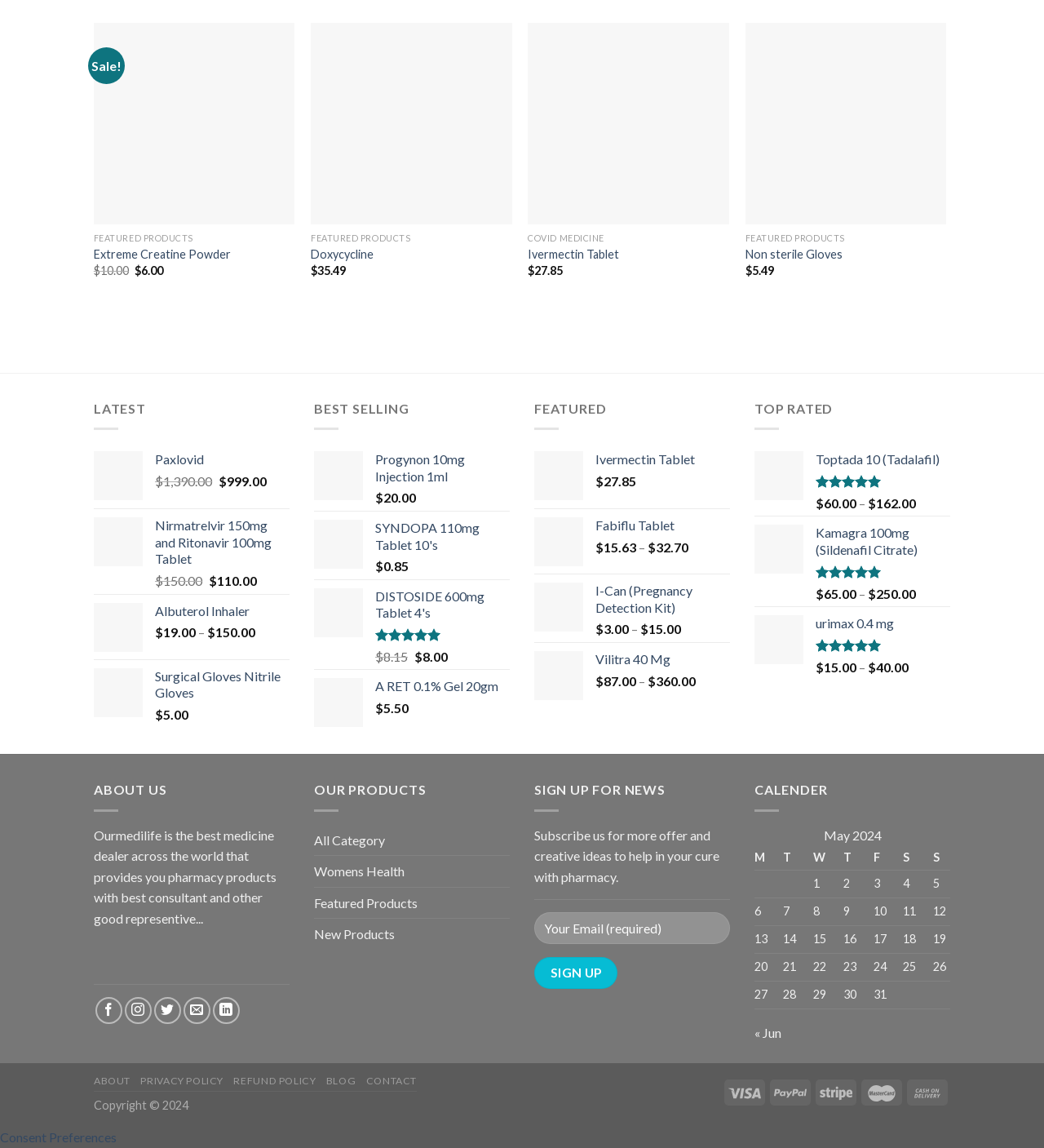How many products have a 'QUICK VIEW' option?
From the screenshot, supply a one-word or short-phrase answer.

4